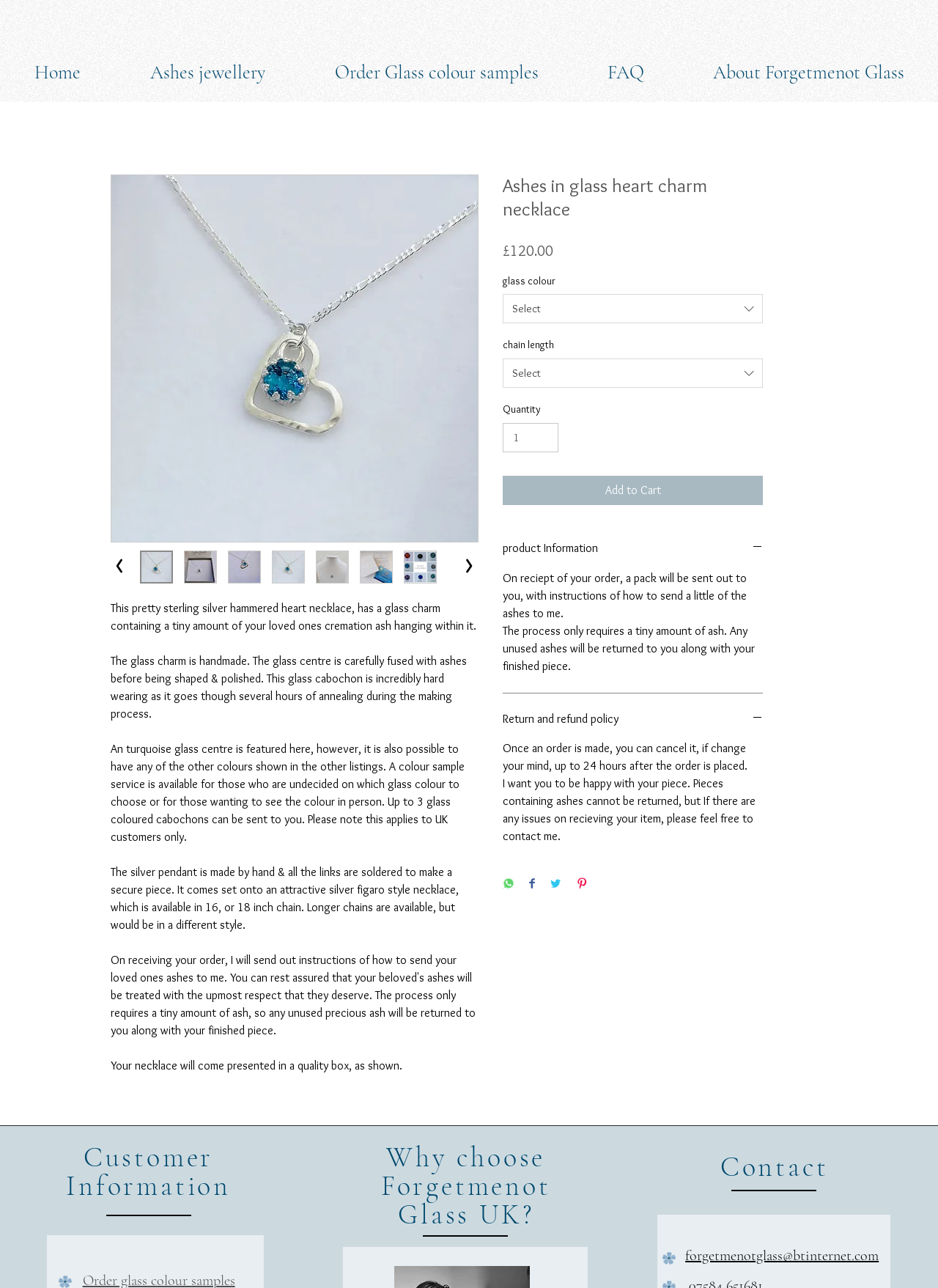What is the material of the necklace?
Answer the question with a detailed explanation, including all necessary information.

I inferred this answer by reading the text description of the product, which states 'This pretty sterling silver hammered heart necklace...'.